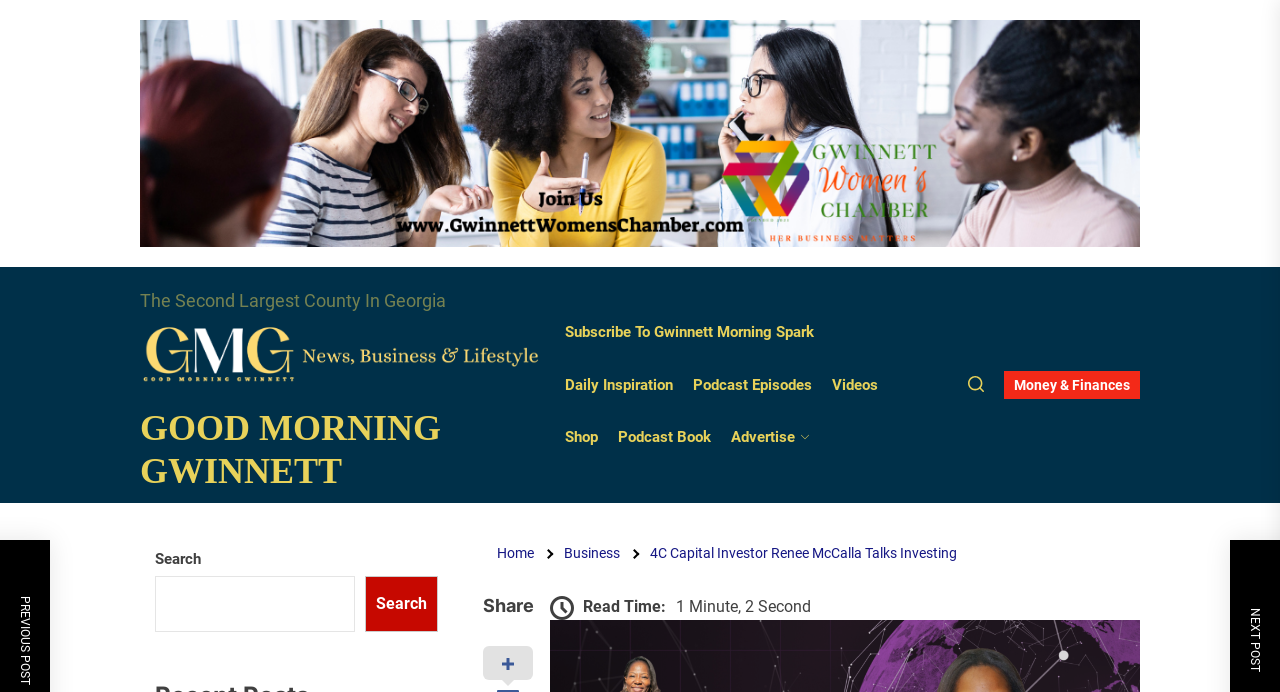Determine the bounding box coordinates of the clickable element to achieve the following action: 'Search for something'. Provide the coordinates as four float values between 0 and 1, formatted as [left, top, right, bottom].

[0.121, 0.832, 0.278, 0.913]